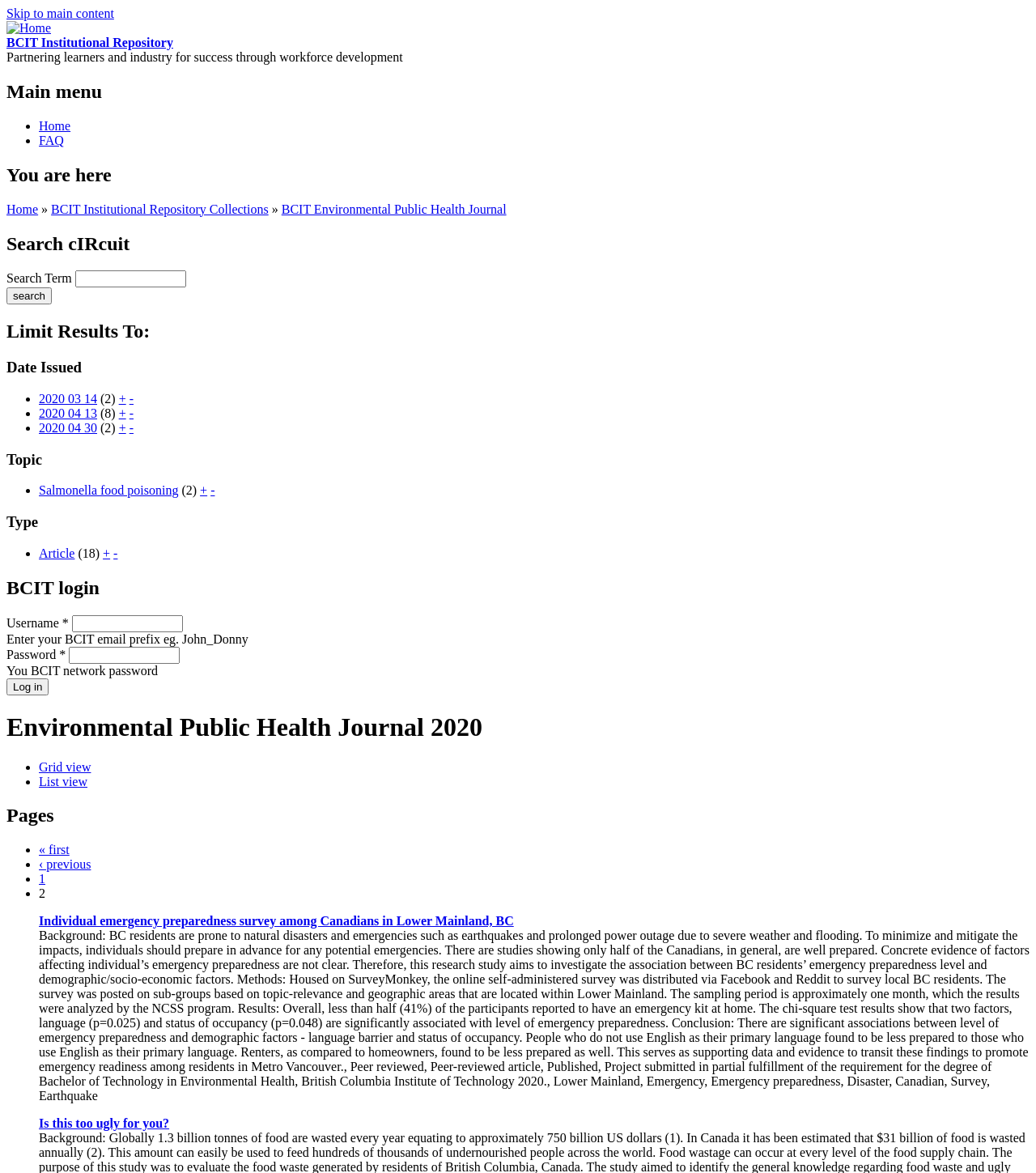Identify the bounding box for the described UI element: "parent_node: Username * name="name"".

[0.069, 0.524, 0.176, 0.539]